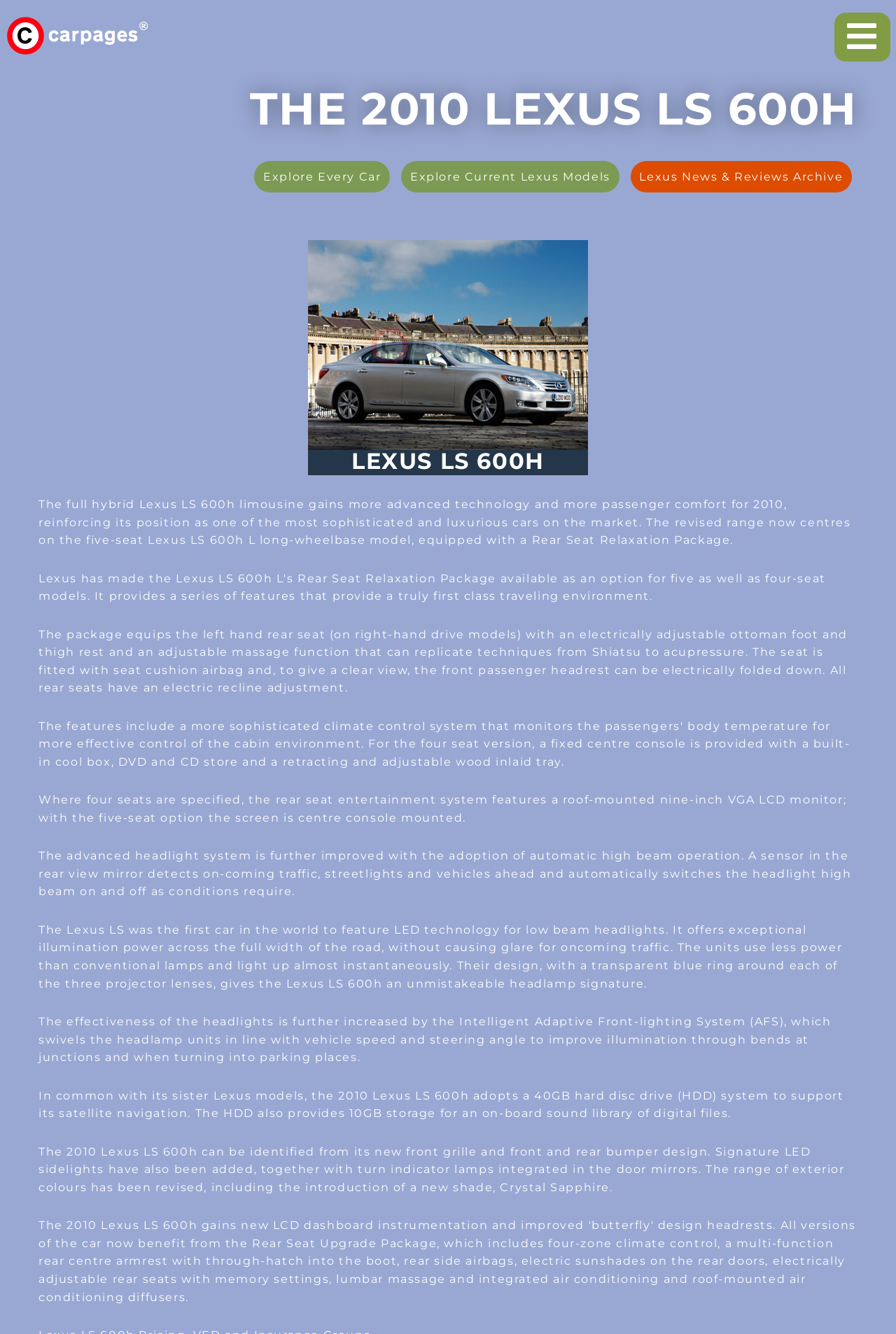Observe the image and answer the following question in detail: What is the storage capacity of the hard disc drive (HDD) system?

The text mentions that 'The 2010 Lexus LS 600h adopts a 40GB hard disc drive (HDD) system to support its satellite navigation.'